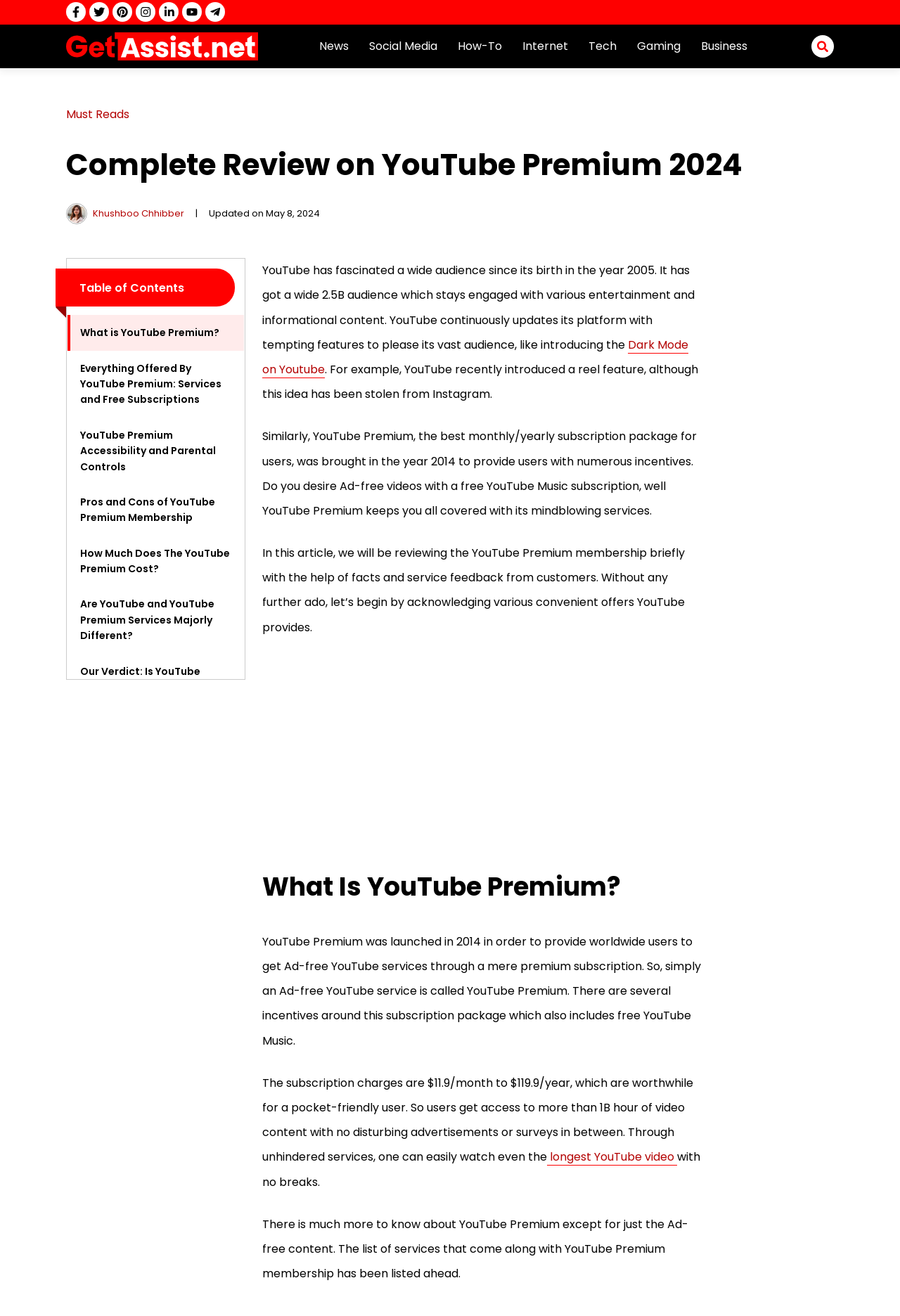What is included in the YouTube Premium services?
Using the image as a reference, answer with just one word or a short phrase.

Free YouTube Music